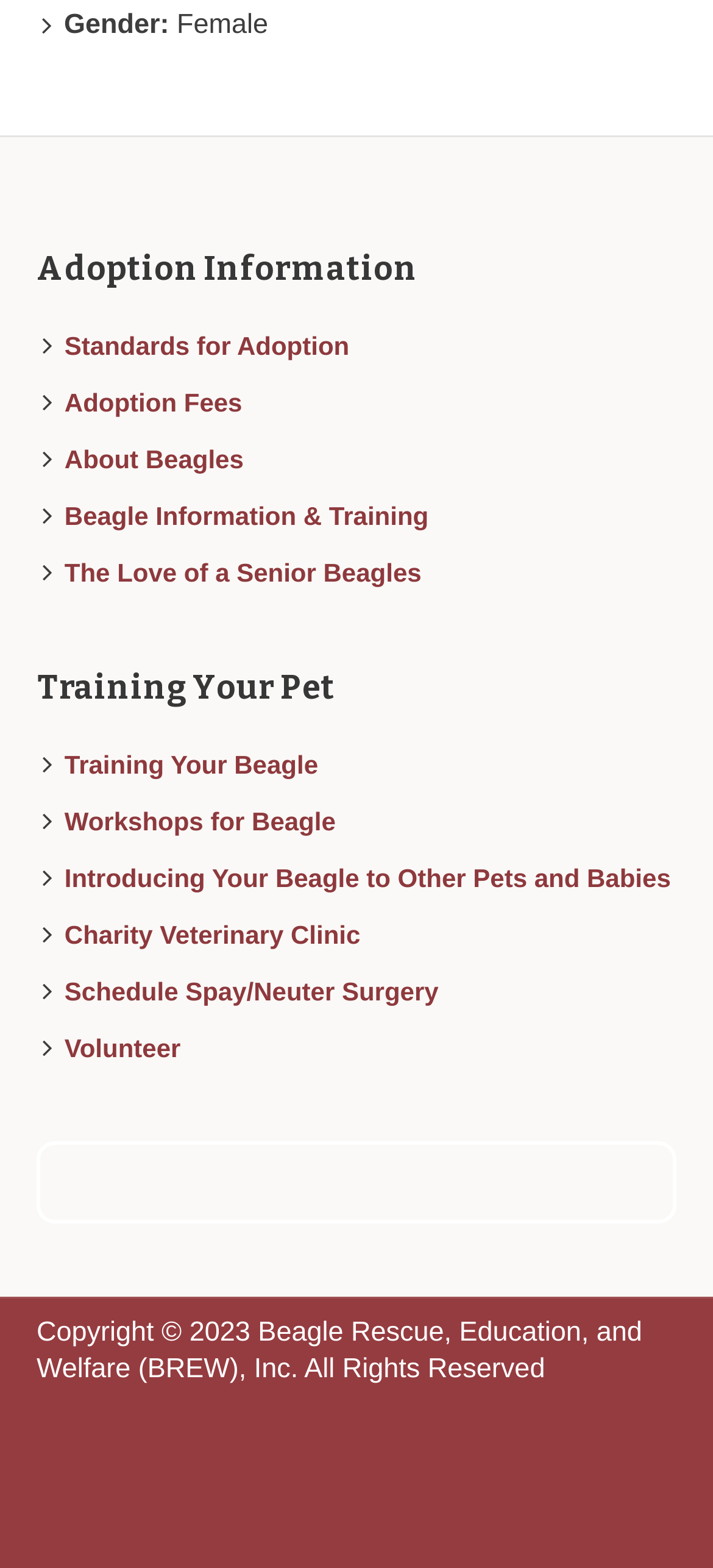What is the topic of the 'About Beagles' link?
Based on the screenshot, respond with a single word or phrase.

Beagle information